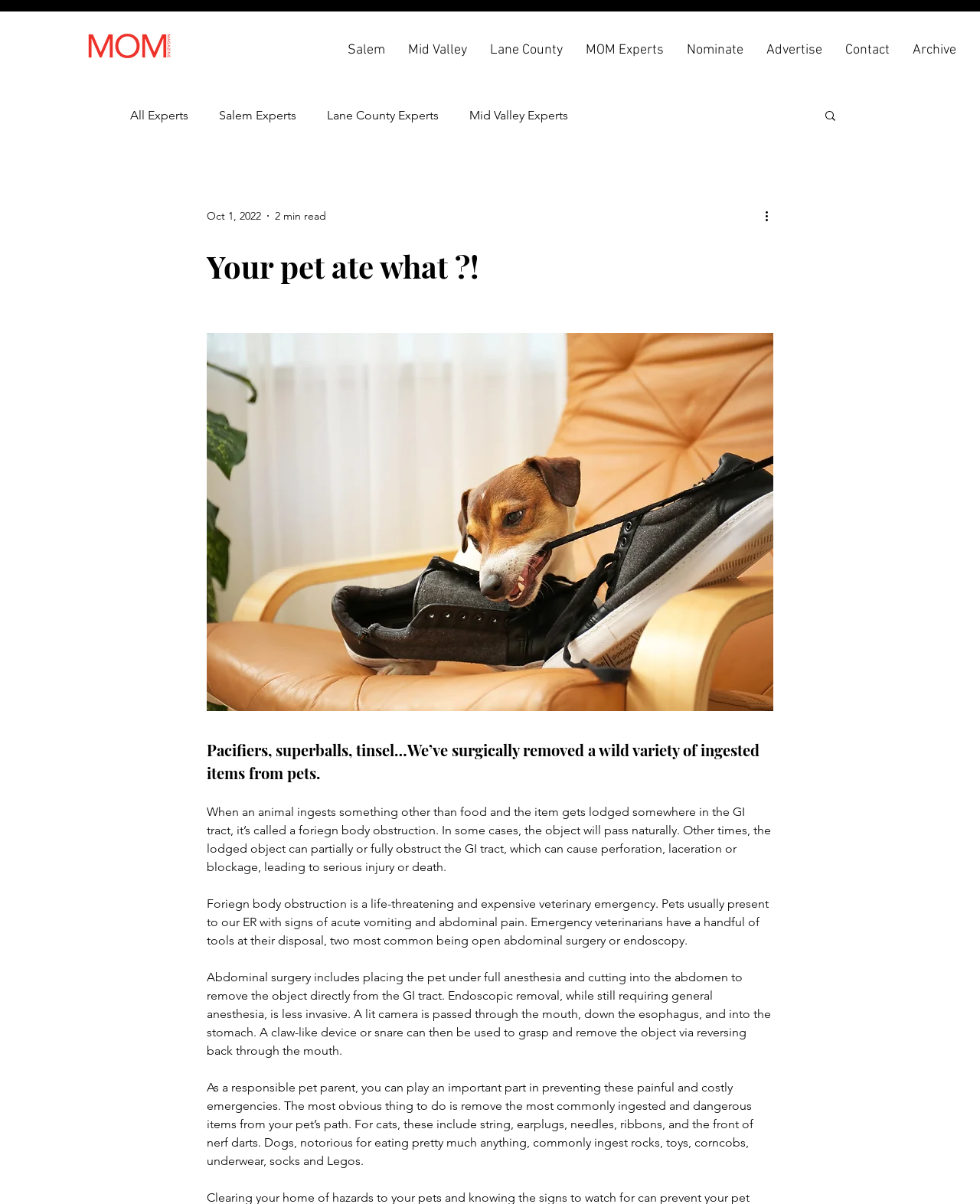Kindly determine the bounding box coordinates for the clickable area to achieve the given instruction: "Click the 'More actions' button".

[0.778, 0.172, 0.797, 0.187]